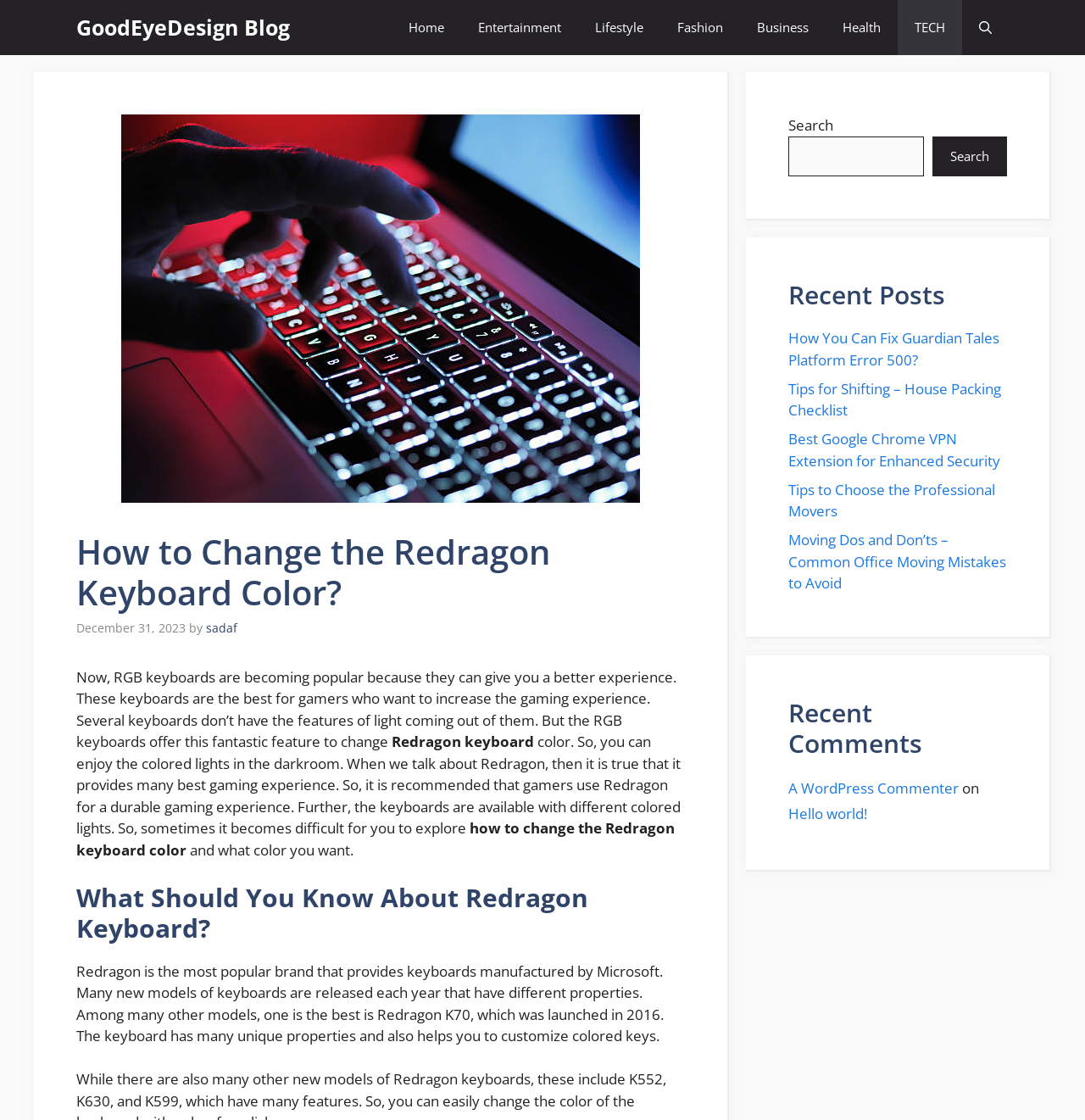Please identify the bounding box coordinates of the element I need to click to follow this instruction: "Click on the 'Home' link".

[0.361, 0.0, 0.425, 0.049]